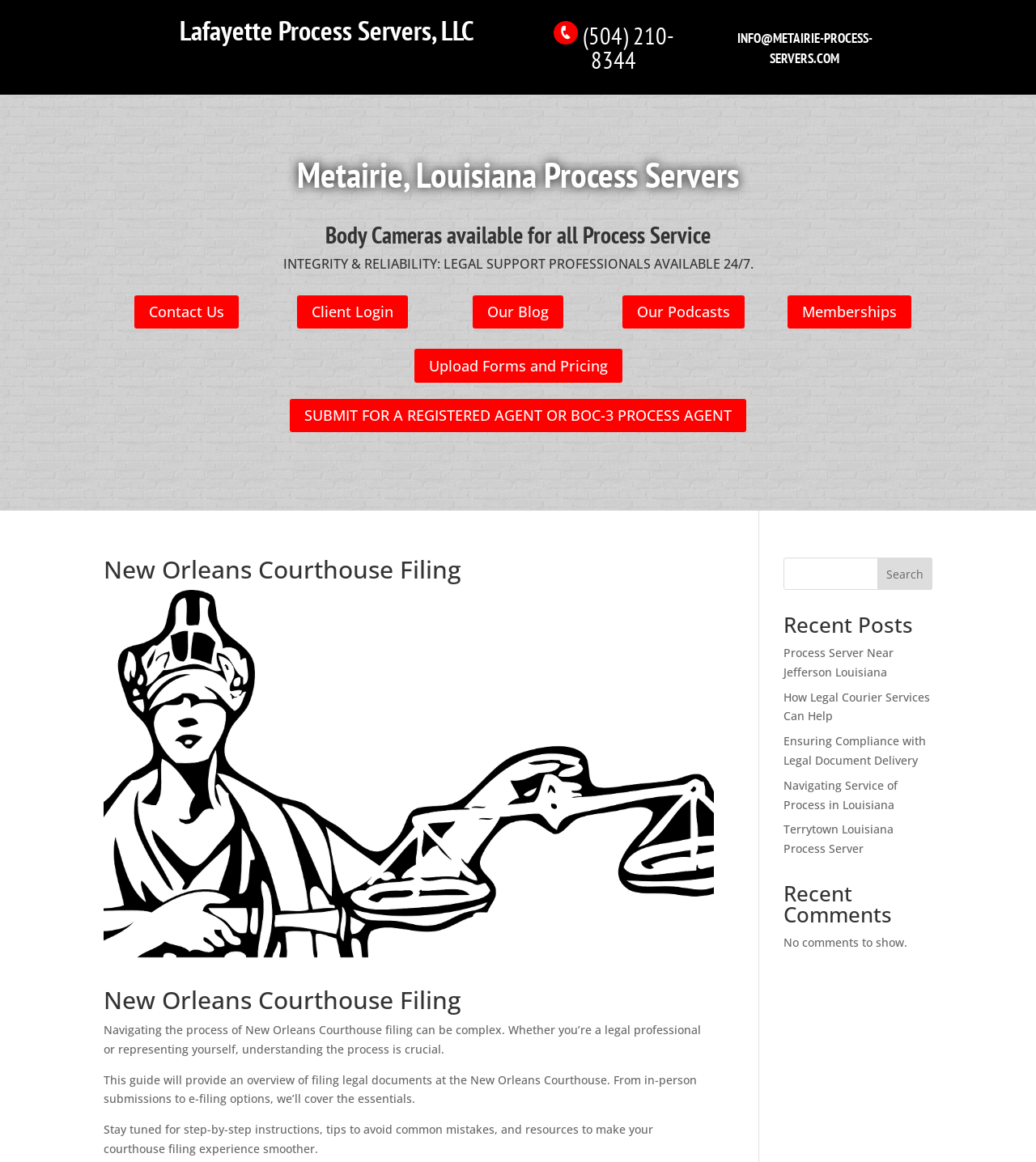Bounding box coordinates are specified in the format (top-left x, top-left y, bottom-right x, bottom-right y). All values are floating point numbers bounded between 0 and 1. Please provide the bounding box coordinate of the region this sentence describes: parent_node: Search name="s"

[0.756, 0.48, 0.9, 0.508]